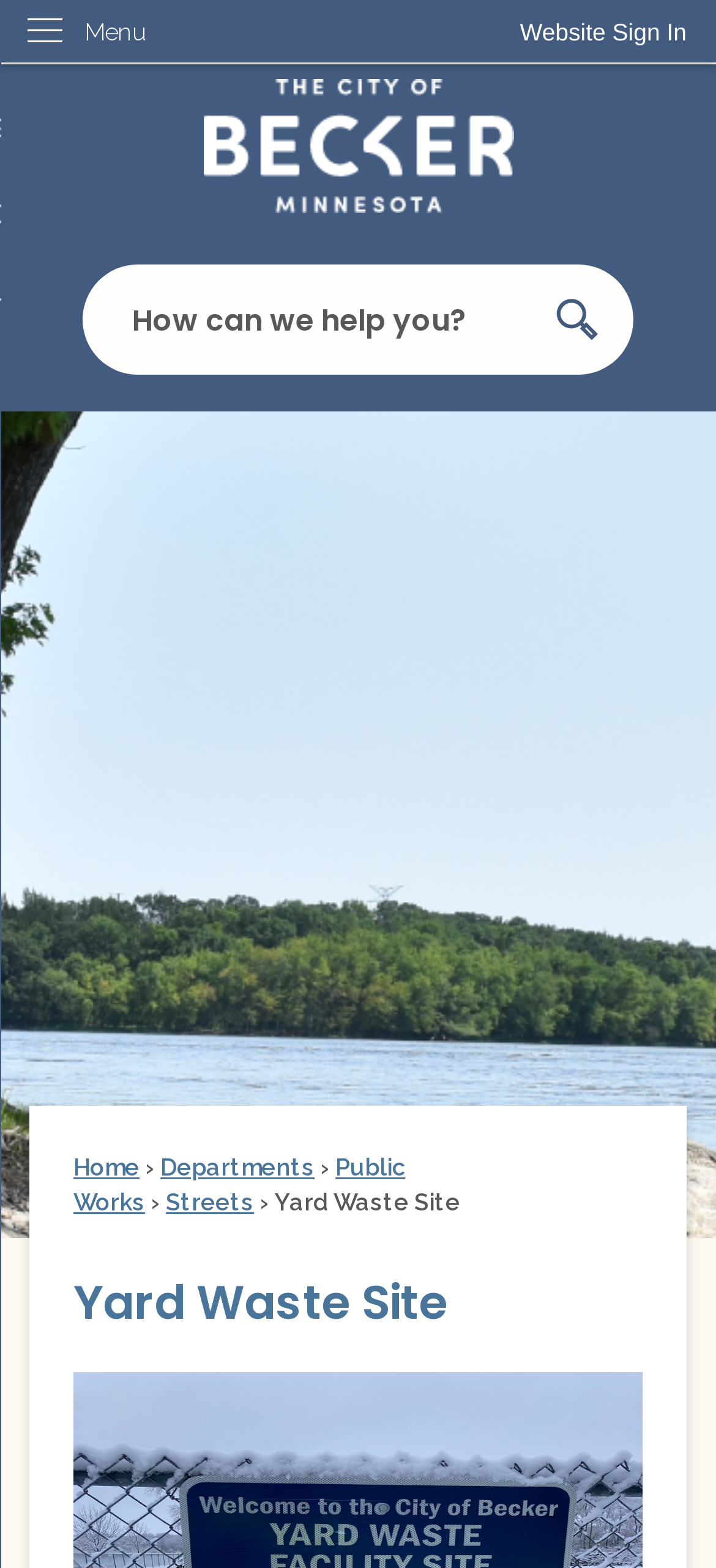How many links are available in the main menu?
Using the image, provide a concise answer in one word or a short phrase.

4